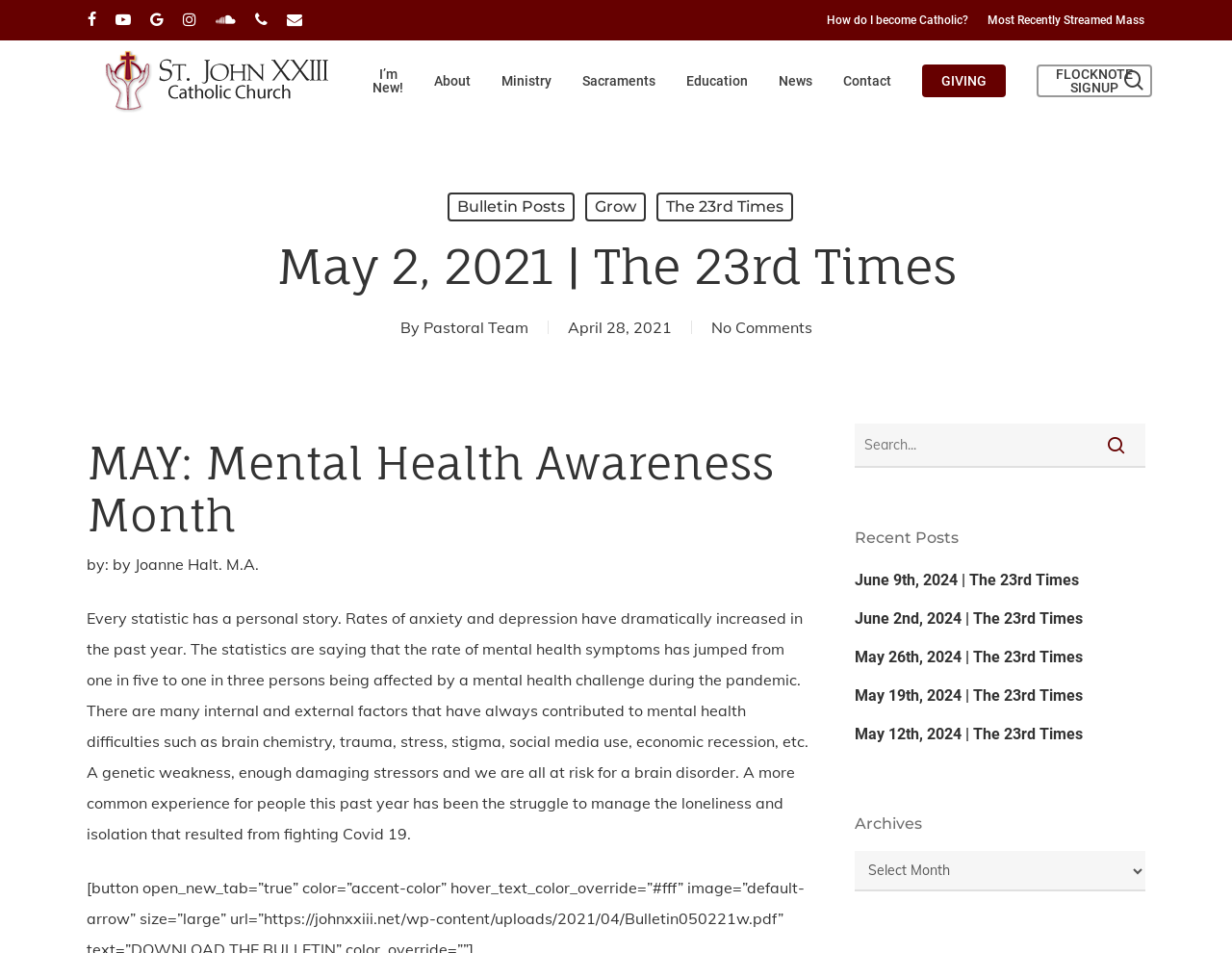How many social media links are at the top of the webpage?
Answer the question with just one word or phrase using the image.

5